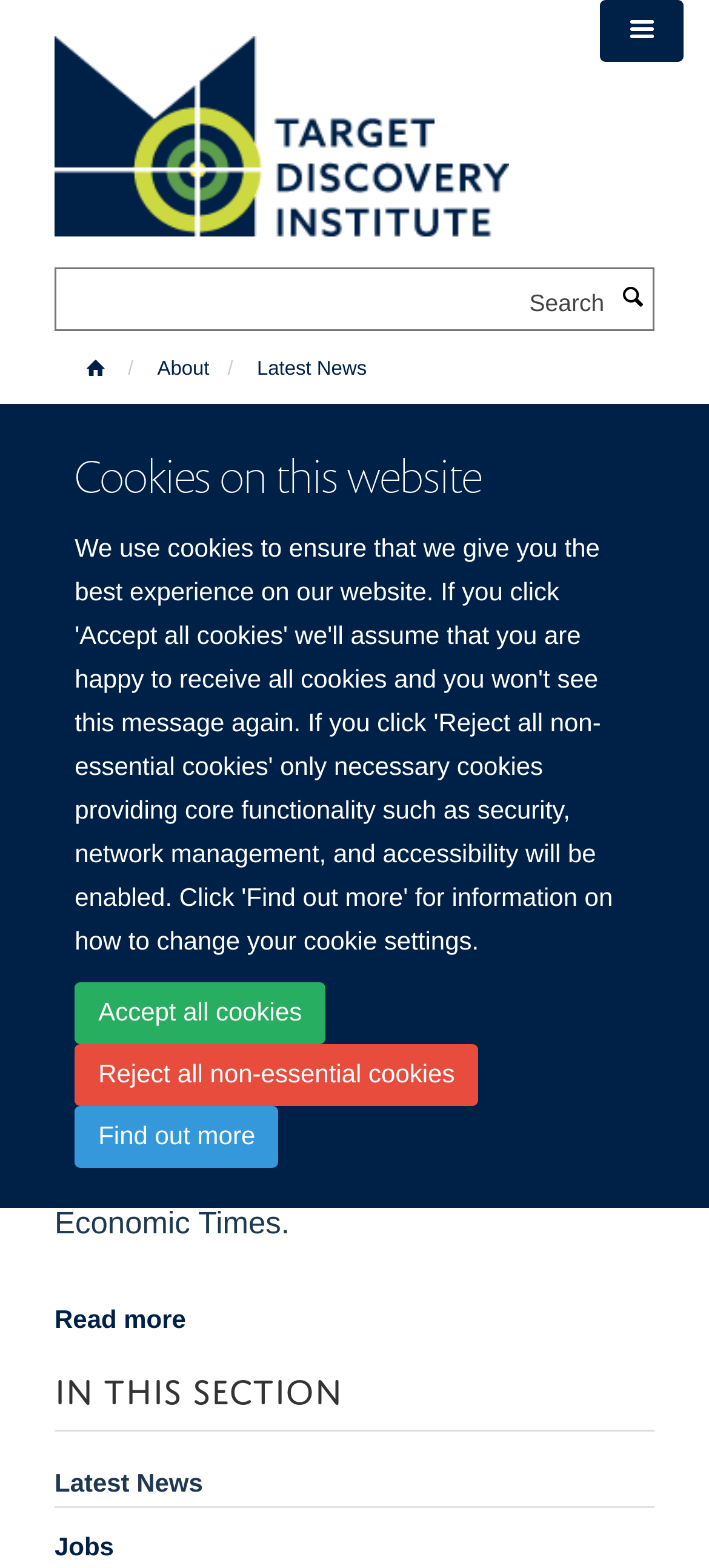Locate the bounding box of the UI element based on this description: "Find out more". Provide four float numbers between 0 and 1 as [left, top, right, bottom].

[0.105, 0.705, 0.393, 0.745]